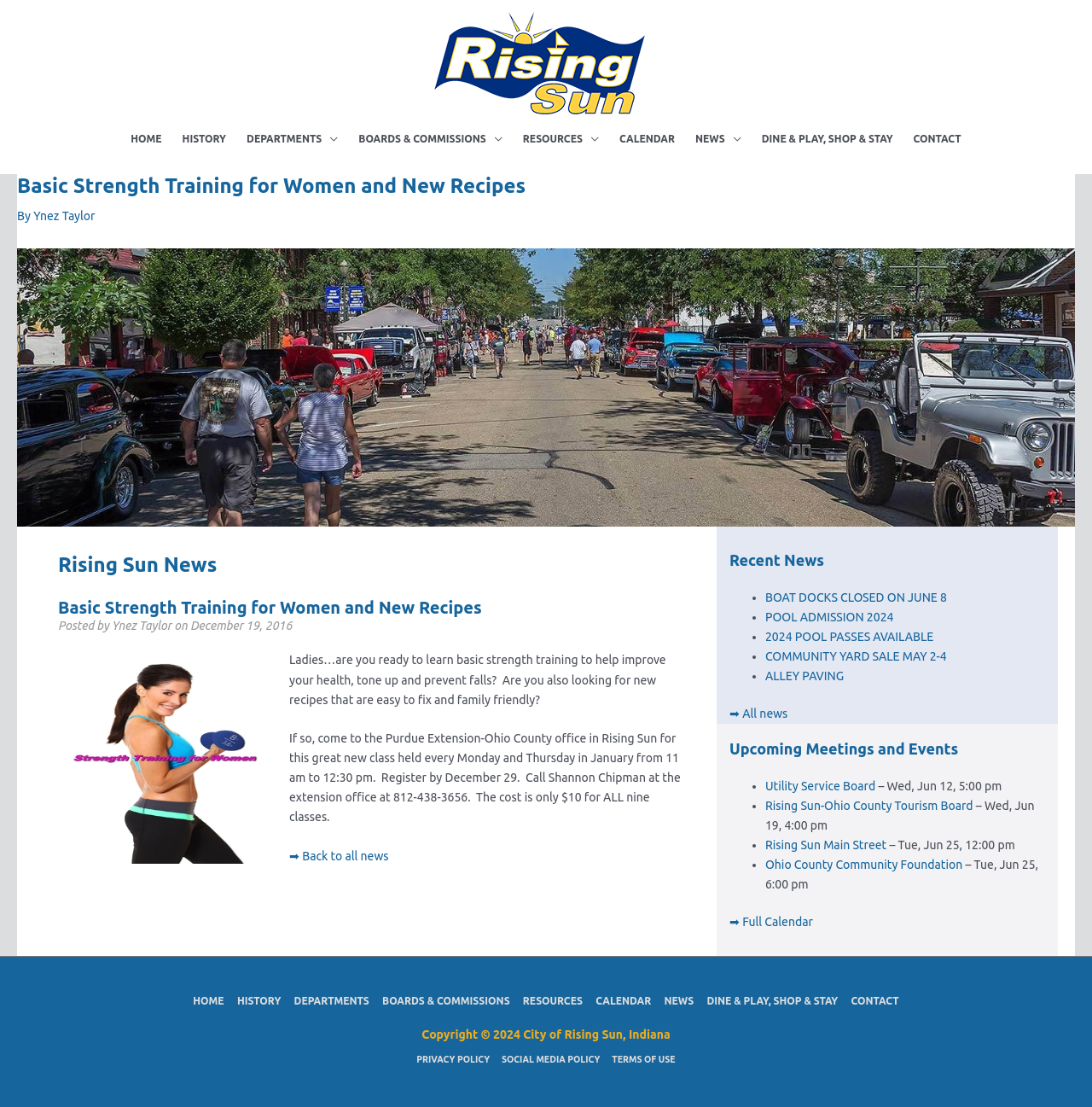Identify and extract the main heading from the webpage.

Basic Strength Training for Women and New Recipes